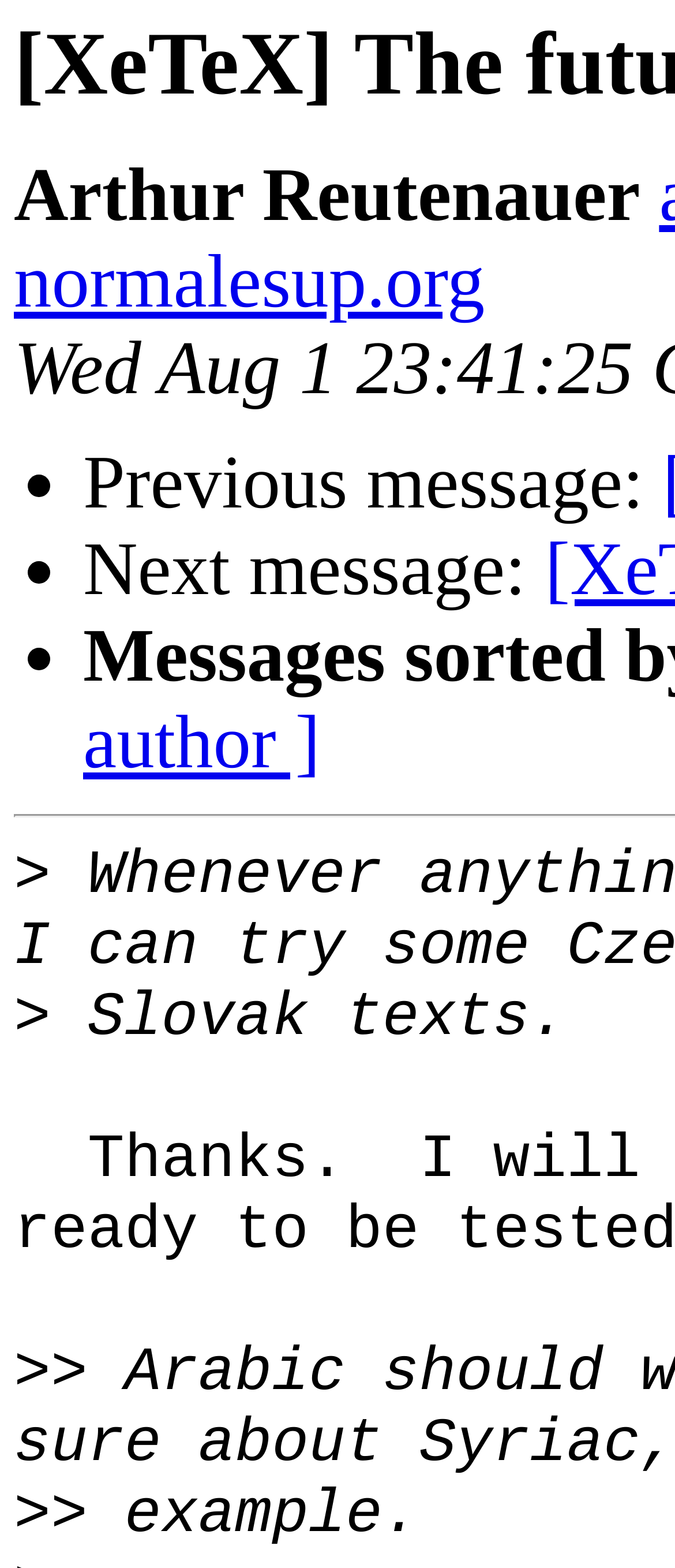Extract the main heading text from the webpage.

[XeTeX] The future of XeTeX